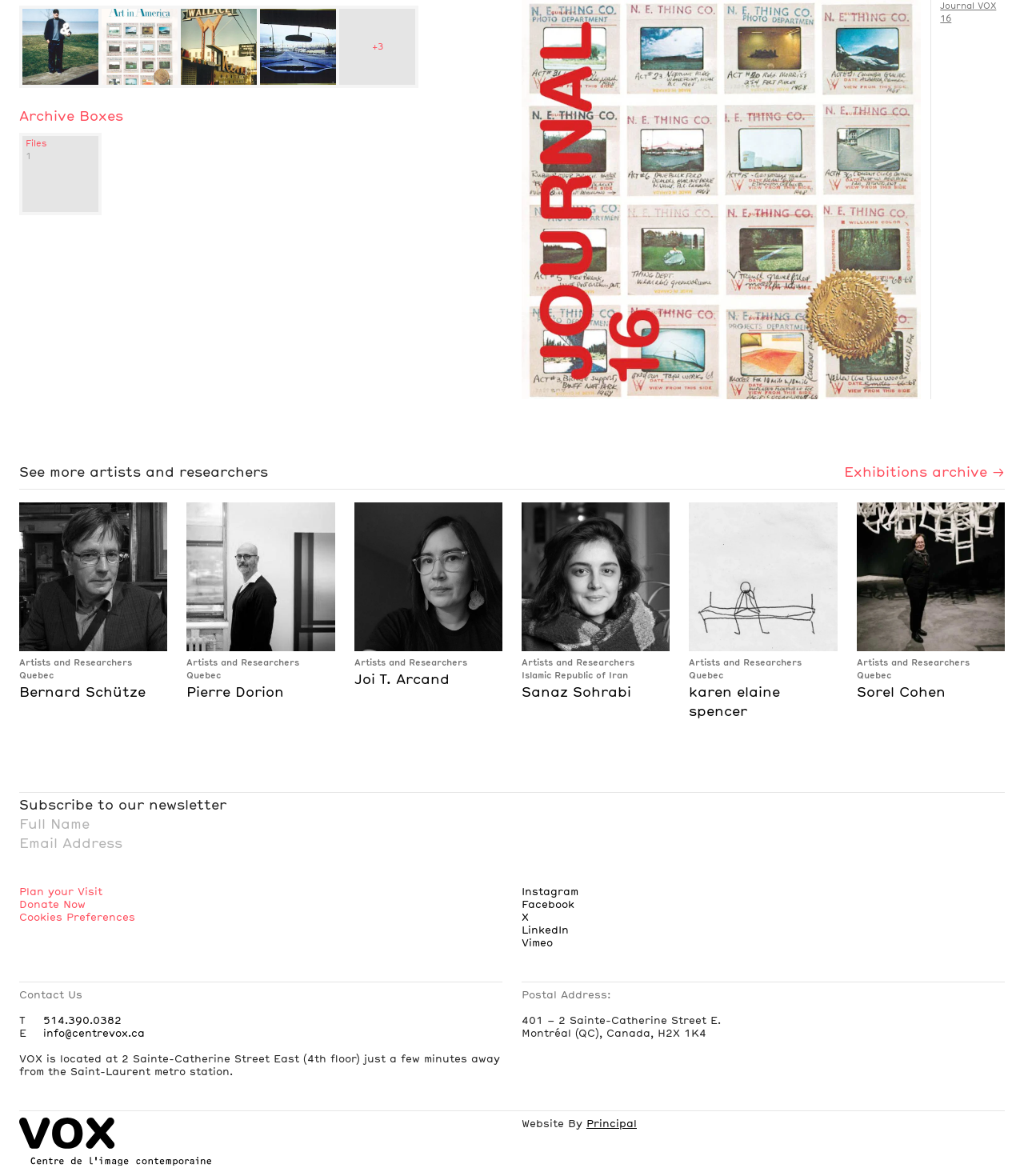Locate the UI element described by info@centrevox.ca in the provided webpage screenshot. Return the bounding box coordinates in the format (top-left x, top-left y, bottom-right x, bottom-right y), ensuring all values are between 0 and 1.

[0.042, 0.873, 0.141, 0.884]